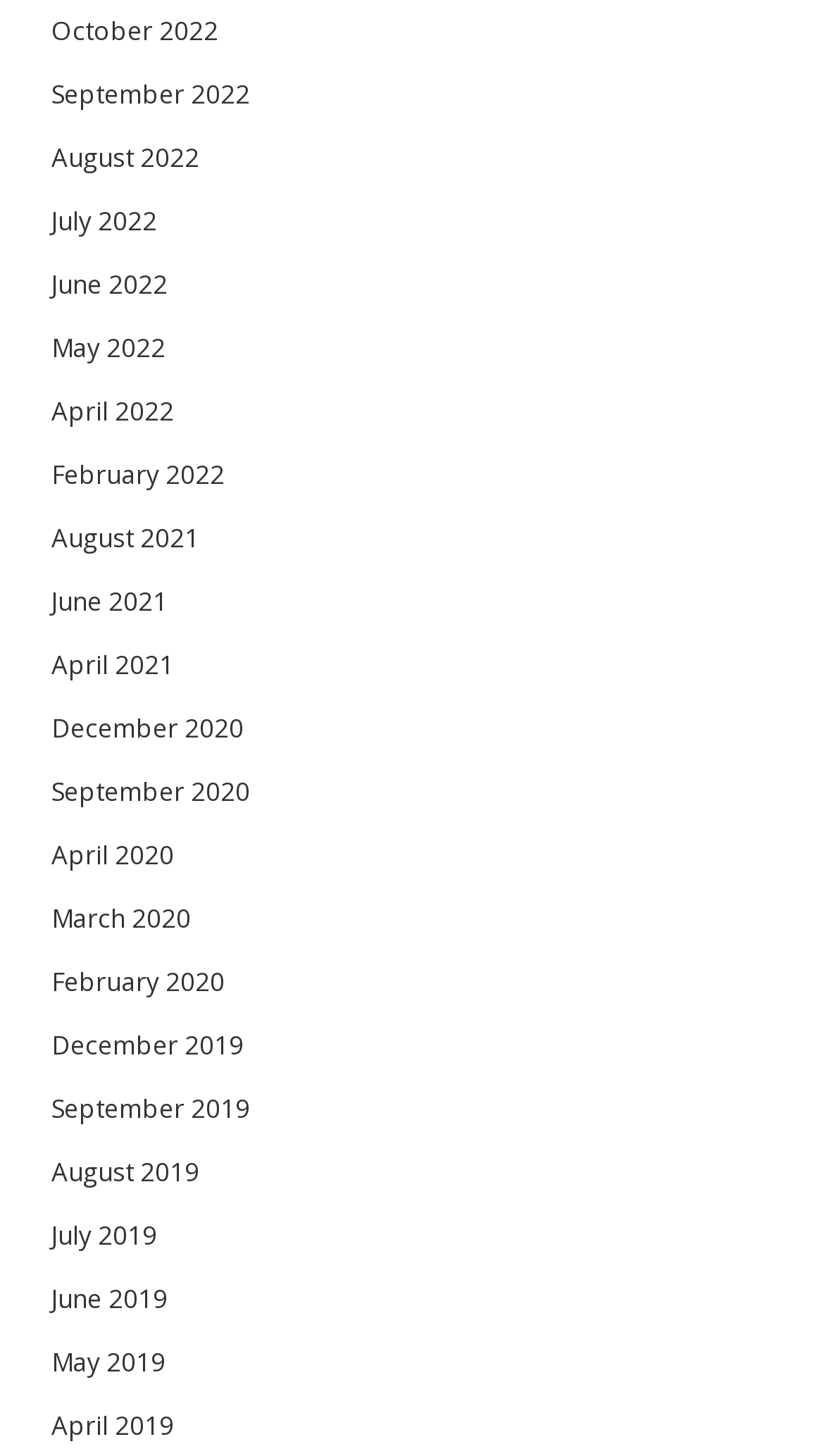Answer with a single word or phrase: 
What is the earliest month available on this webpage?

December 2019